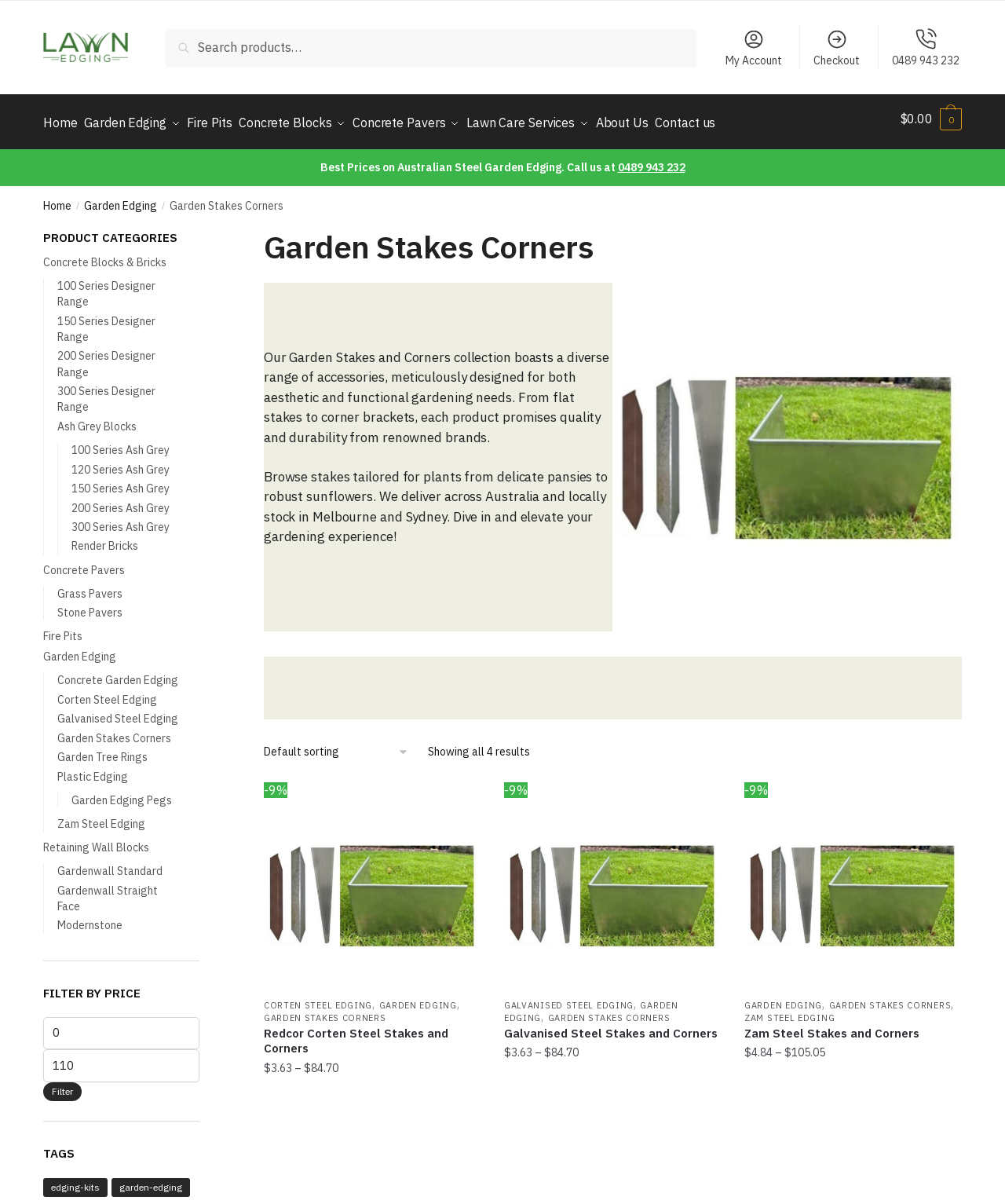Identify the bounding box coordinates of the region that needs to be clicked to carry out this instruction: "Search for products". Provide these coordinates as four float numbers ranging from 0 to 1, i.e., [left, top, right, bottom].

[0.165, 0.024, 0.693, 0.055]